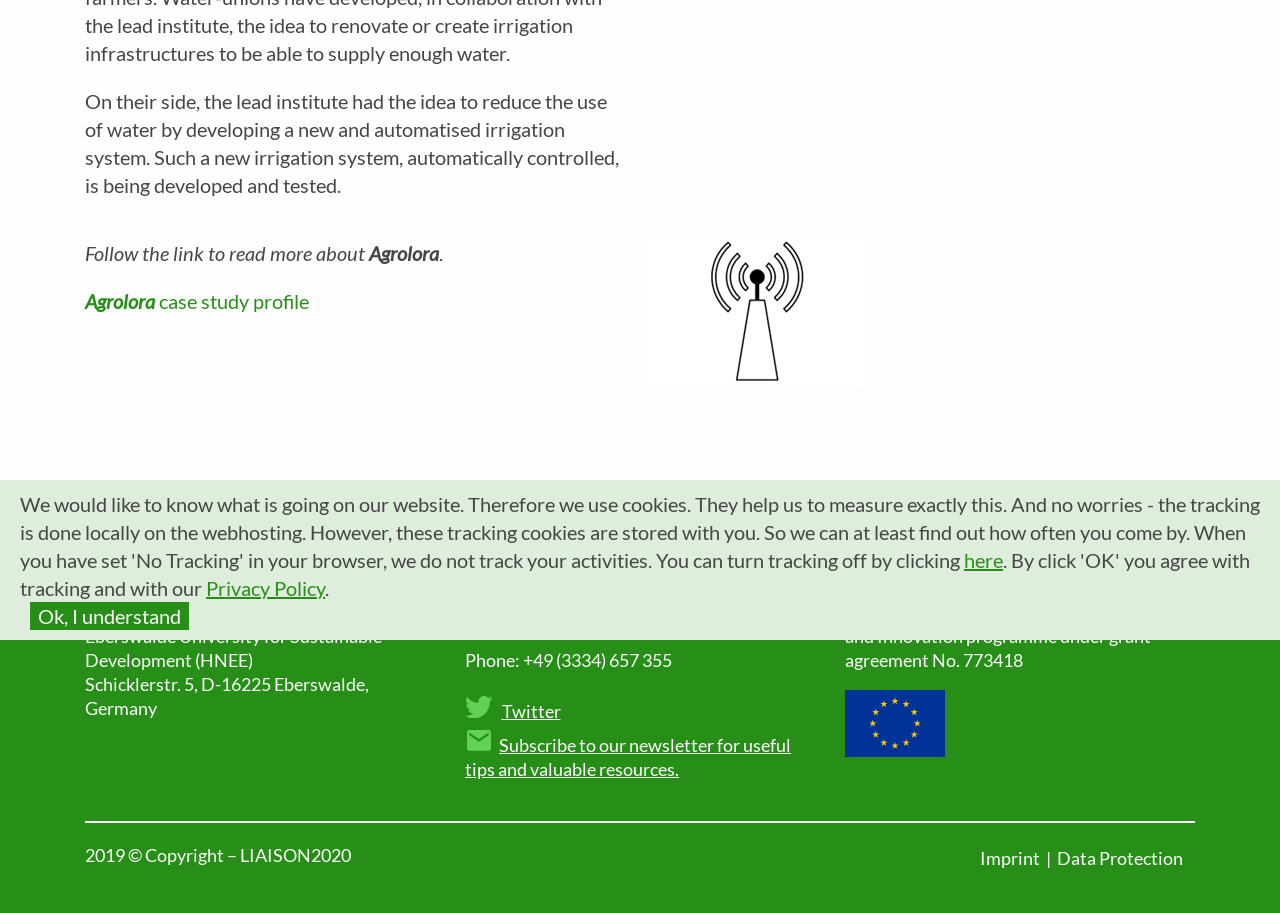Locate the bounding box of the UI element based on this description: "1293". Provide four float numbers between 0 and 1 as [left, top, right, bottom].

None